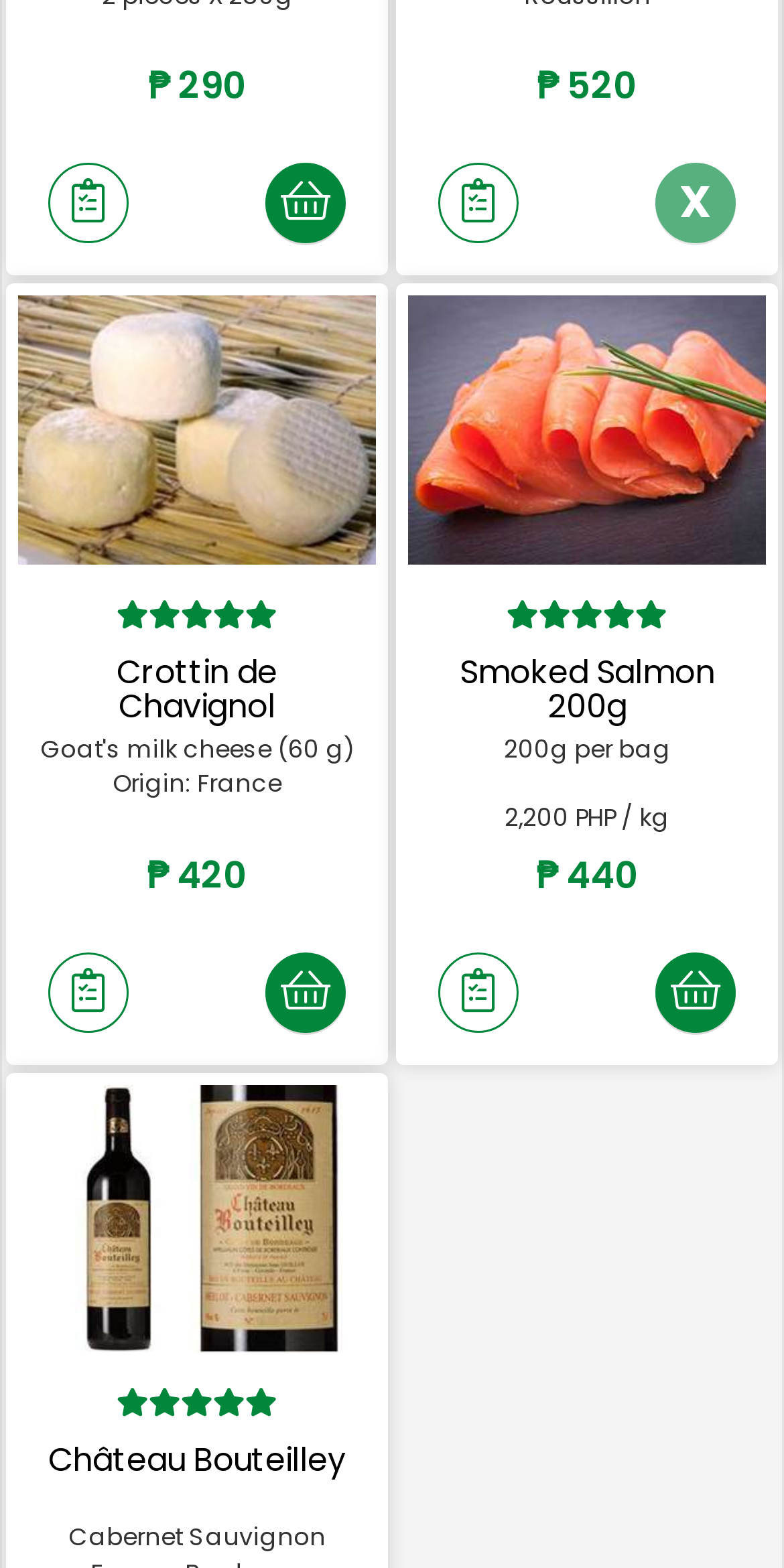Pinpoint the bounding box coordinates of the area that must be clicked to complete this instruction: "View Crottin de Chavignol details".

[0.023, 0.189, 0.479, 0.36]